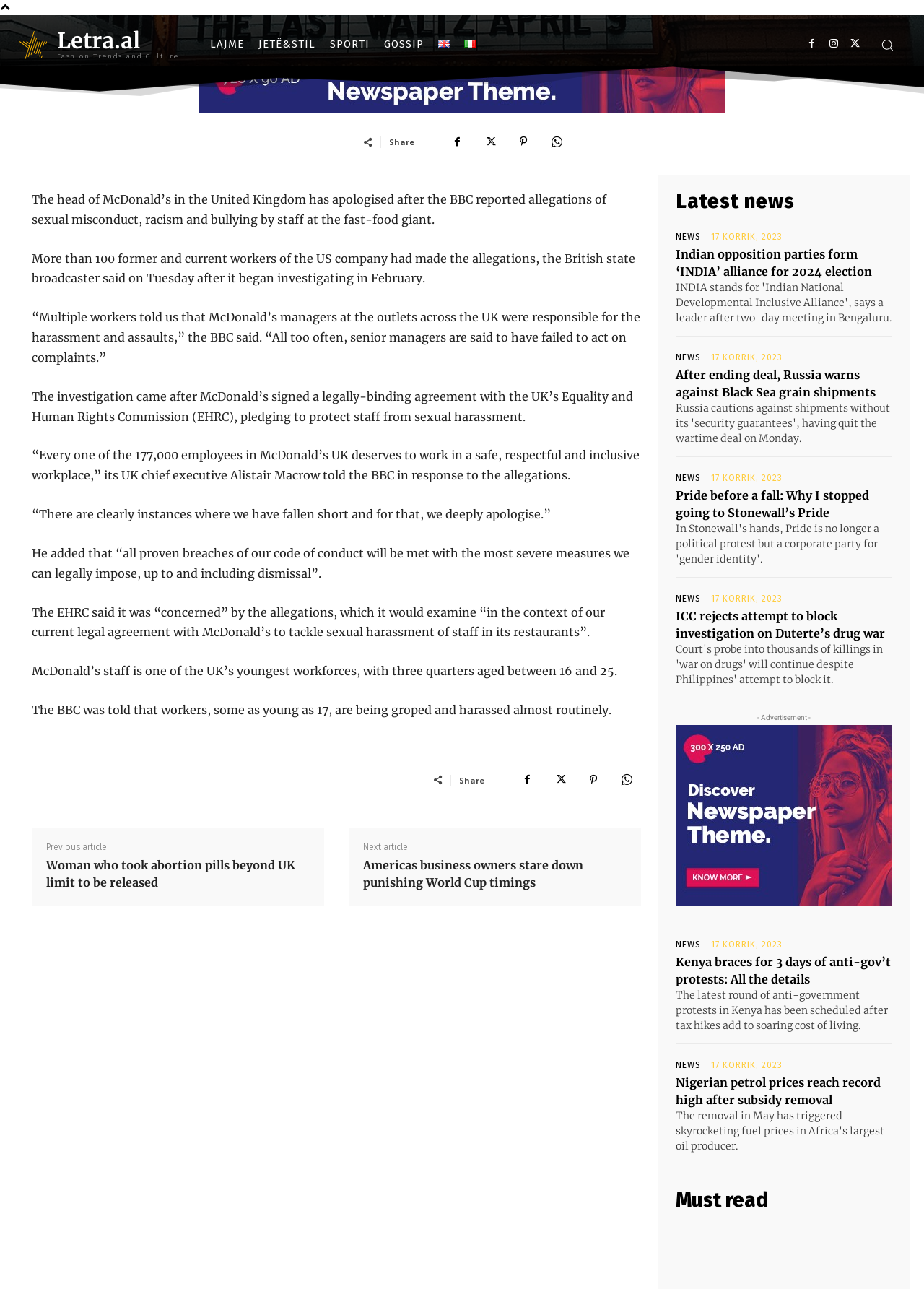What is the date of the news articles?
Offer a detailed and exhaustive answer to the question.

I looked at the time stamp of the news articles, and they all have the same date '17 KORRIK, 2023'.